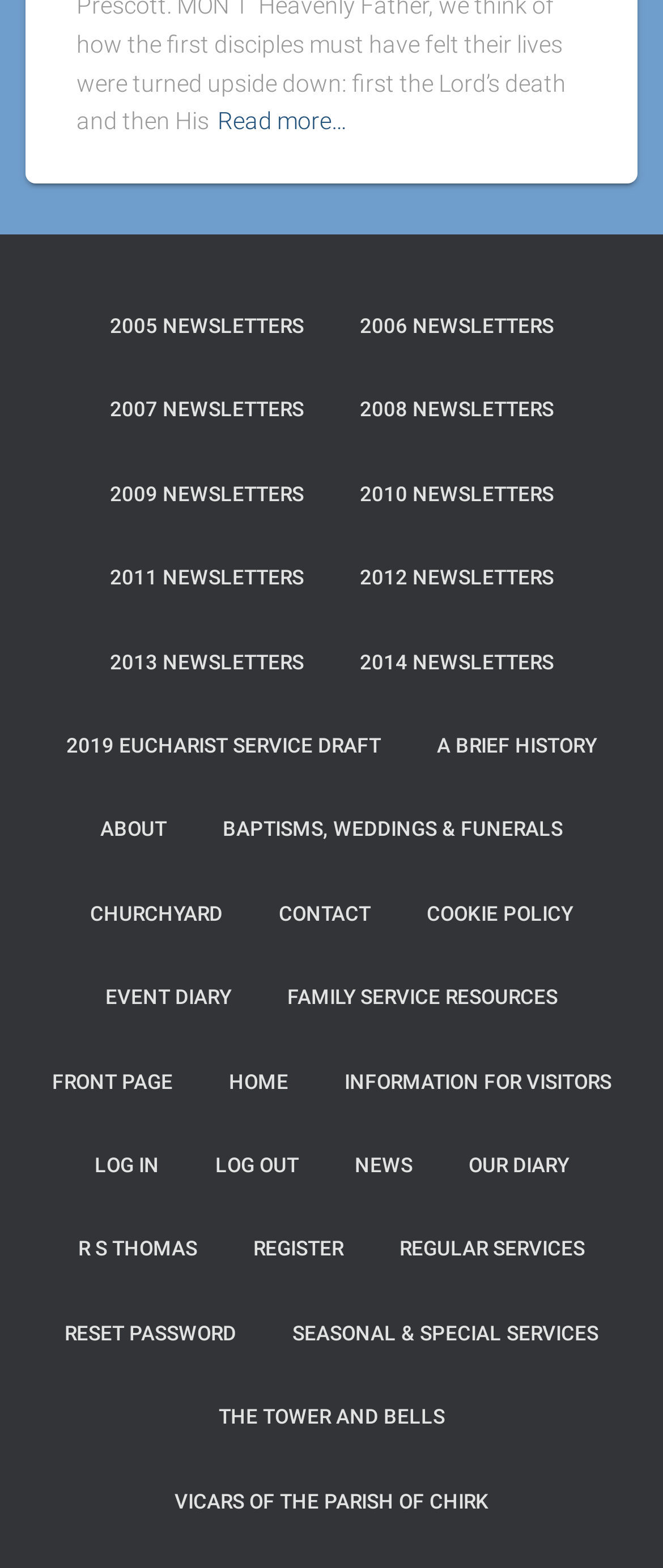Identify the bounding box coordinates of the region I need to click to complete this instruction: "Access the front page".

[0.04, 0.664, 0.299, 0.717]